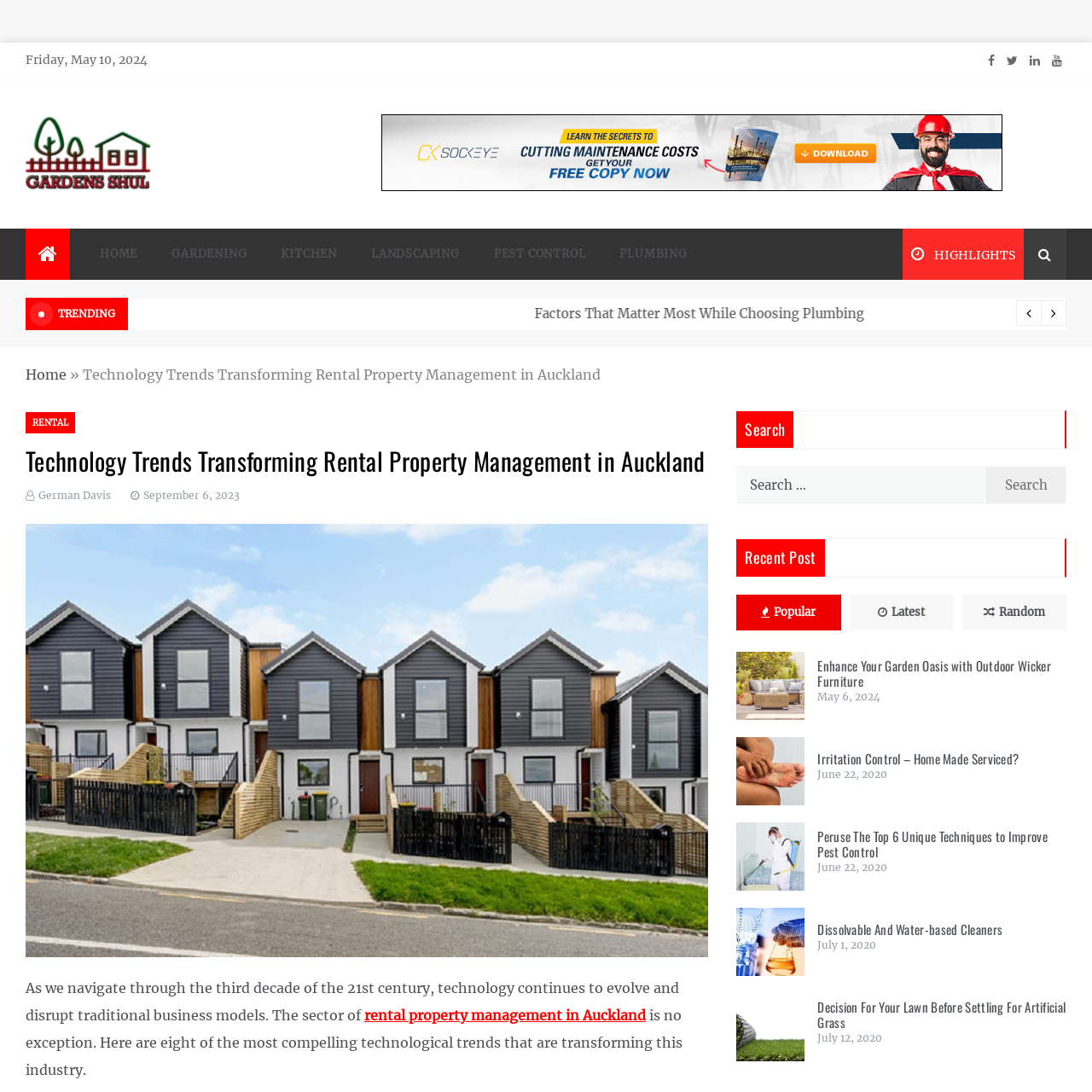What is the author of the article 'Technology Trends Transforming Rental Property Management in Auckland'?
Refer to the image and provide a detailed answer to the question.

I found the author of the article by looking at the section where the article title is mentioned. Below the title, it says 'German Davis', which indicates that German Davis is the author of the article.